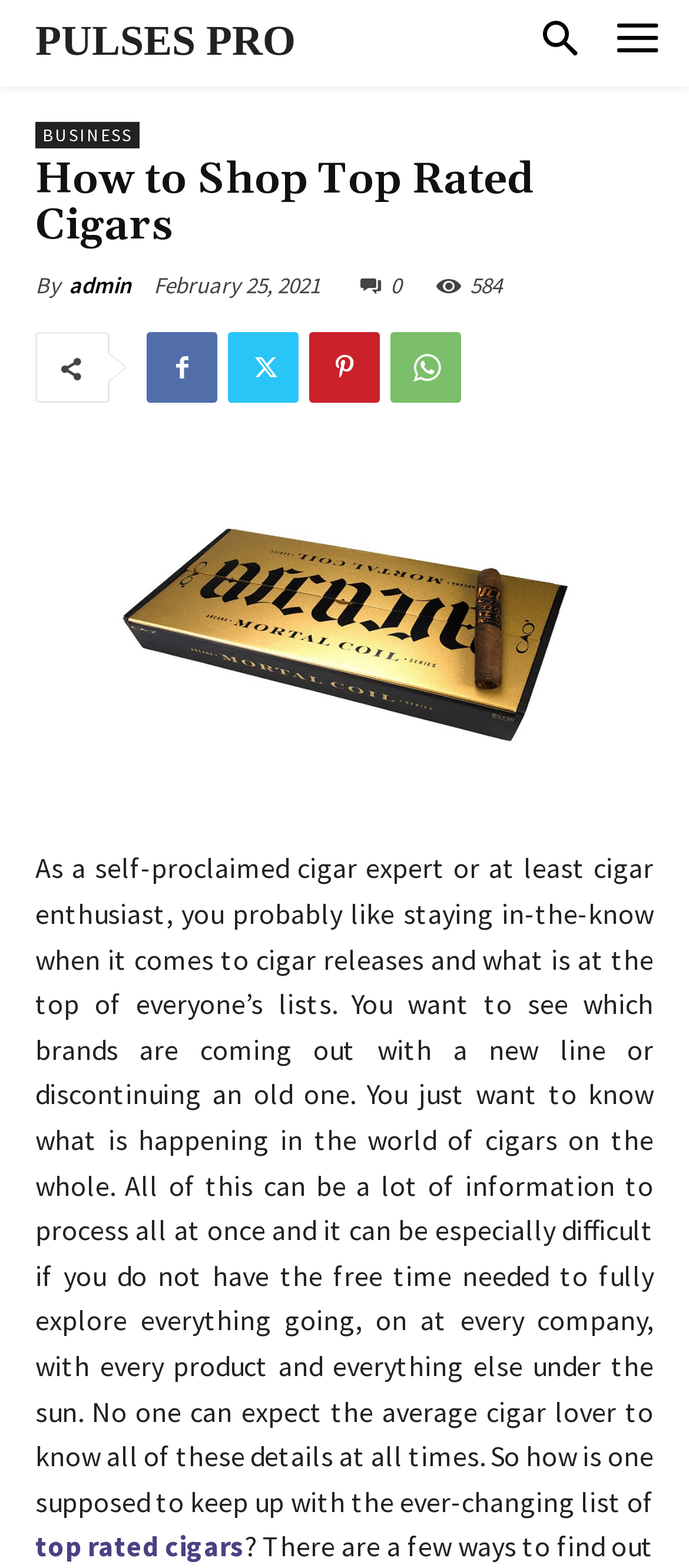What is the topic of the article?
Look at the screenshot and respond with one word or a short phrase.

cigars